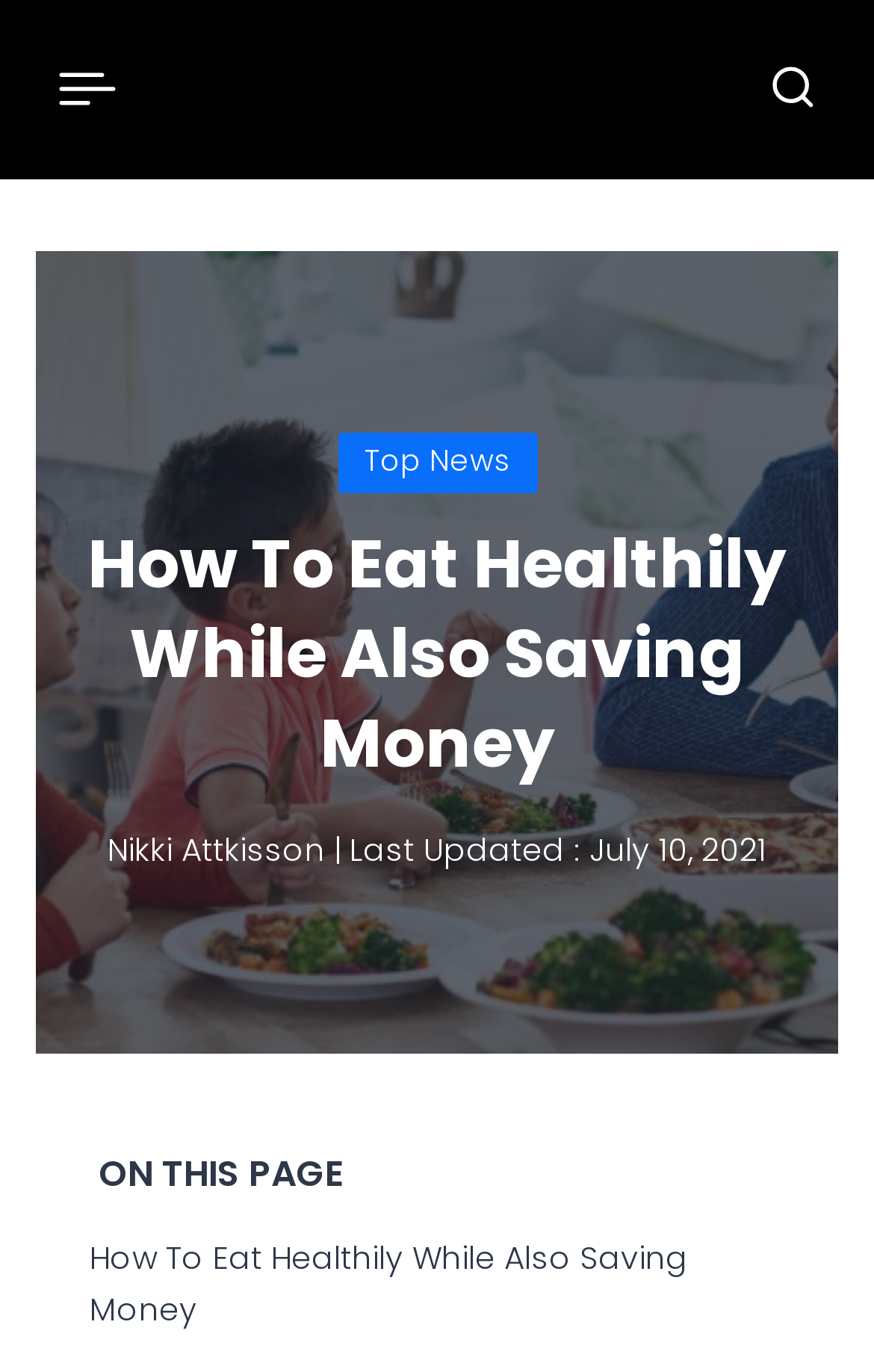Give a one-word or phrase response to the following question: What is the purpose of the 'Table of Contents' section?

Navigate the article